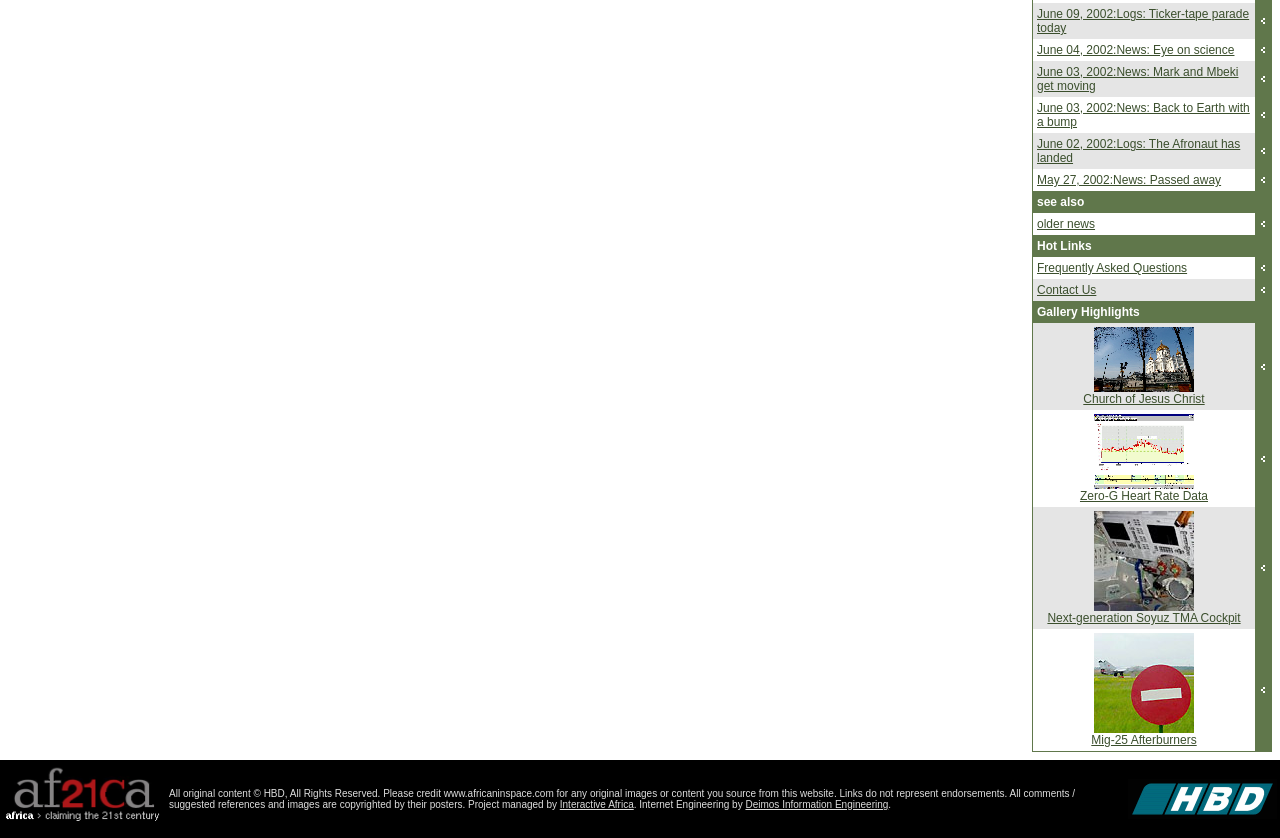Locate the UI element described as follows: "May 27, 2002:News: Passed away". Return the bounding box coordinates as four float numbers between 0 and 1 in the order [left, top, right, bottom].

[0.81, 0.206, 0.954, 0.223]